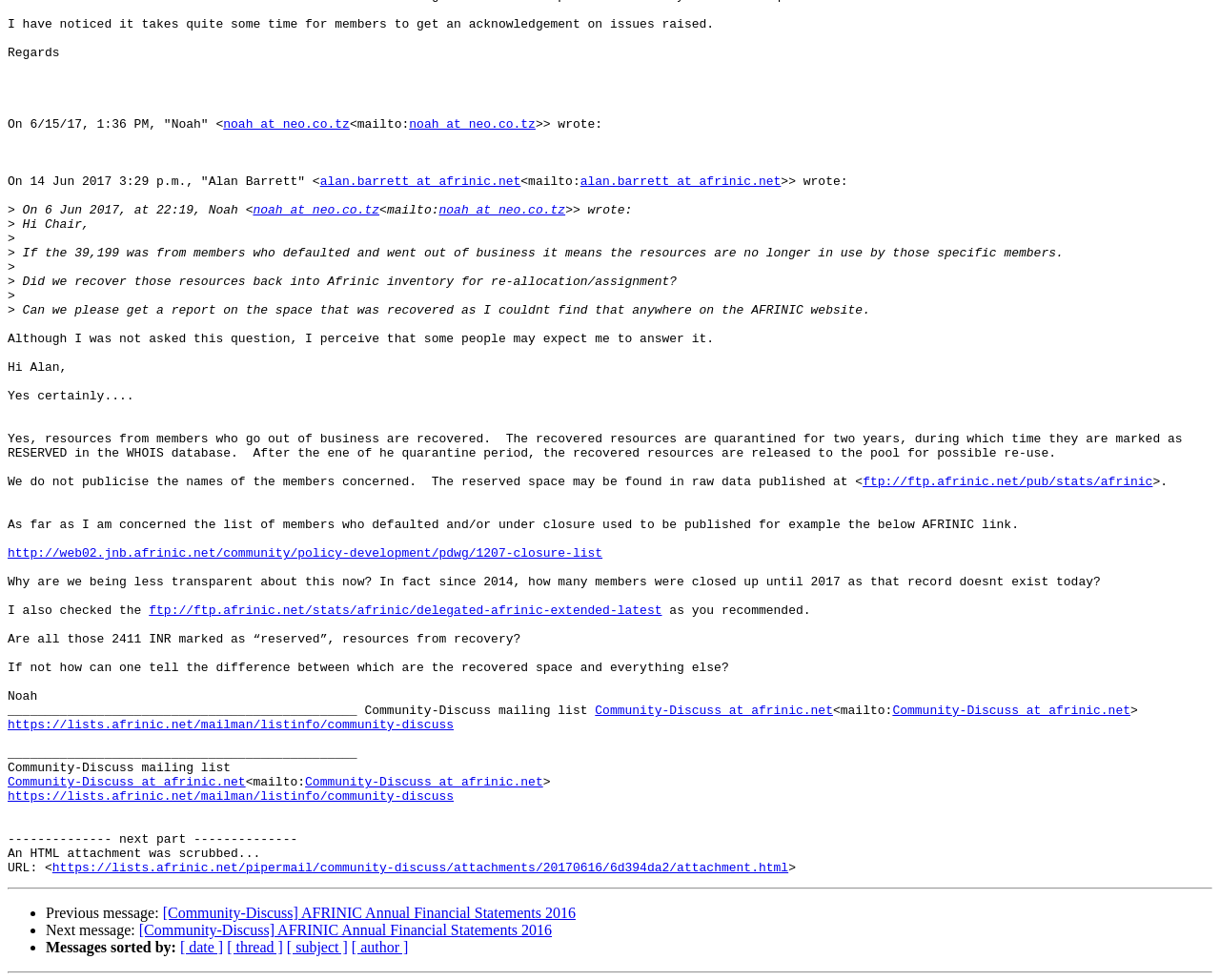Please find the bounding box coordinates of the element's region to be clicked to carry out this instruction: "Check the list of members who defaulted and/or under closure".

[0.006, 0.558, 0.494, 0.572]